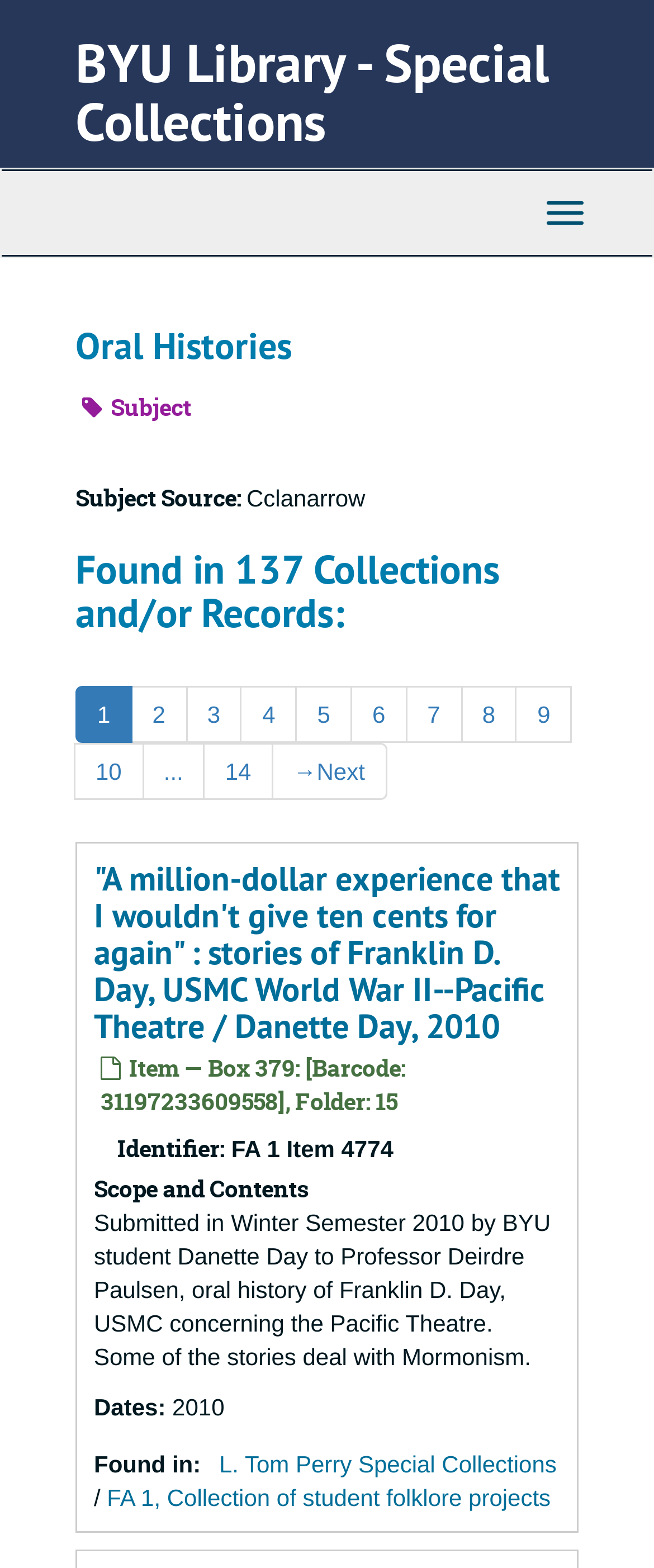Explain in detail what is displayed on the webpage.

The webpage is about Oral Histories from the BYU Library - Special Collections. At the top, there is a heading with the title "BYU Library - Special Collections" and a link to it. Below this, there is a top-level navigation bar. 

On the left side, there is a heading "Oral Histories" followed by a section with the title "Subject" and a description "Subject Source: Cclanarrow". 

Below this, there is a heading "Found in 137 Collections and/or Records:" followed by a list of 10 numbered links, with an ellipsis indicating more items, and a "Next" link to navigate to the next page.

The main content of the page is an oral history item, which is a story titled '"A million-dollar experience that I wouldn't give ten cents for again" : stories of Franklin D. Day, USMC World War II--Pacific Theatre / Danette Day, 2010'. This item has a link to its details, and below it, there is information about the item, including its location, identifier, scope and contents, and dates. The item is part of the "L. Tom Perry Special Collections" and the "FA 1, Collection of student folklore projects".